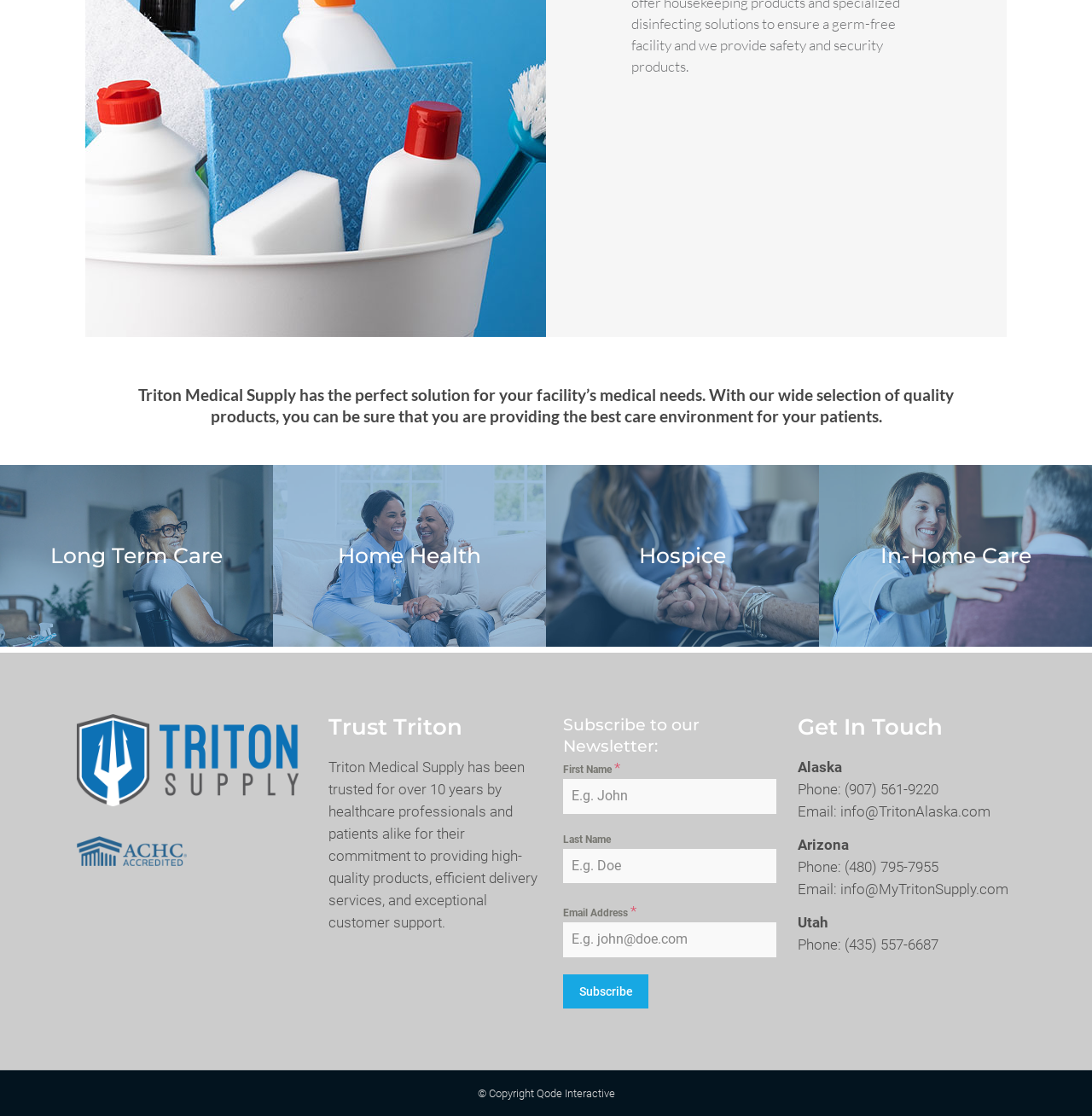Can you find the bounding box coordinates of the area I should click to execute the following instruction: "Call the phone number for Alaska"?

[0.773, 0.7, 0.859, 0.715]